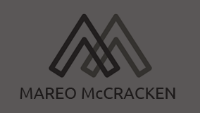Elaborate on the various elements present in the image.

The image prominently displays the stylized logo of Mareo McCracken, featuring a unique design consisting of interlocking triangular shapes, which adds a modern touch to the branding. Below the graphic elements, the name "MAREO McCRACKEN" is presented in bold, uppercase letters, indicating a strong and professional identity. This logo is likely associated with Mareo McCracken's writings and motivational insights, reflecting his focus on purpose and personal growth. The background appears to be a subtle dark gray, enhancing the visibility of the logo and text, and creating a sleek, contemporary aesthetic that resonates with a professional audience.